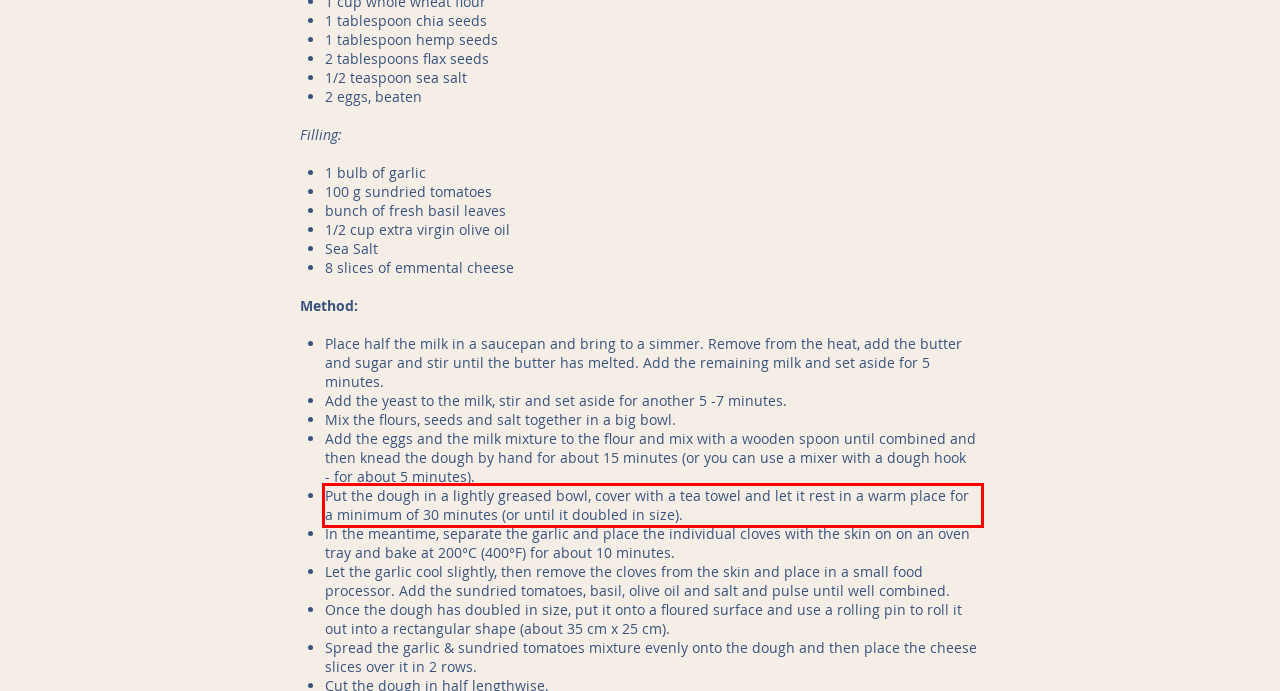Given the screenshot of a webpage, identify the red rectangle bounding box and recognize the text content inside it, generating the extracted text.

Put the dough in a lightly greased bowl, cover with a tea towel and let it rest in a warm place for a minimum of 30 minutes (or until it doubled in size).